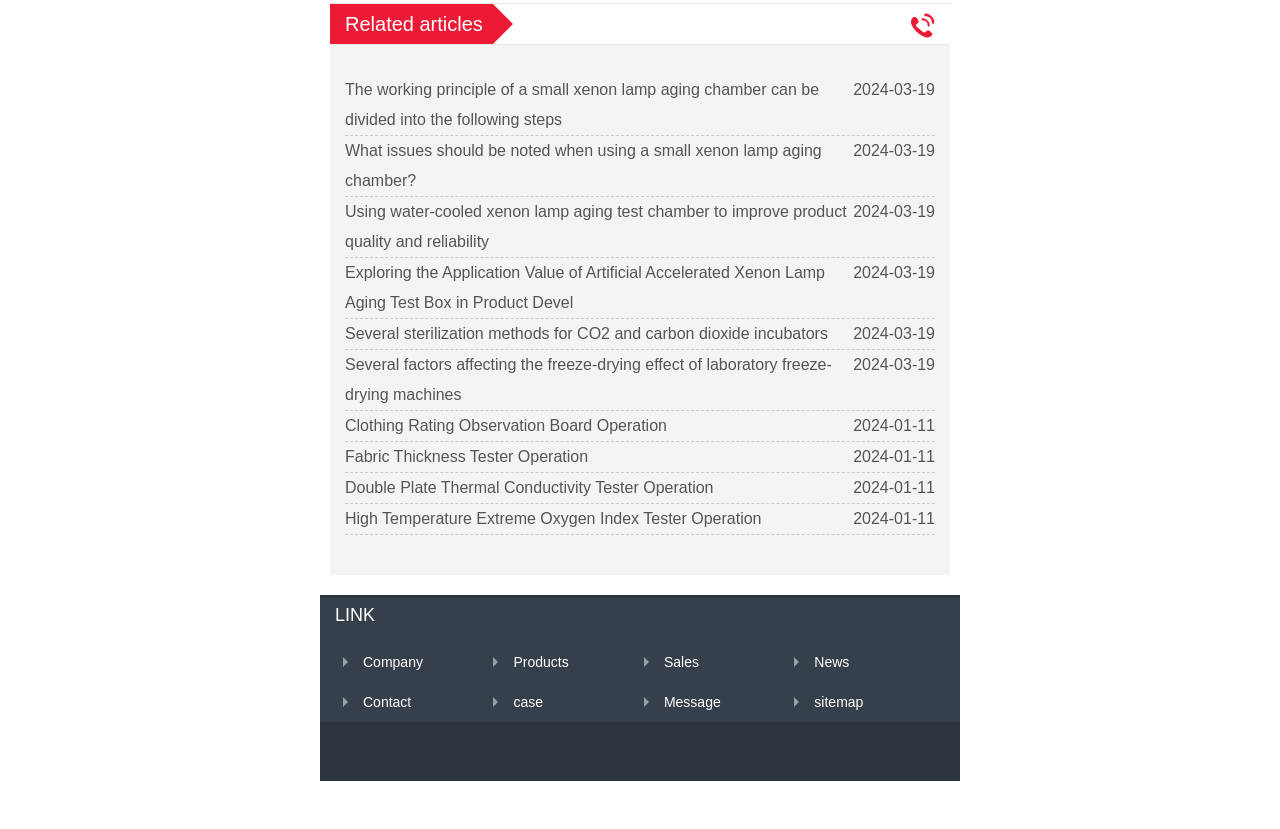What are the main categories at the bottom of the page?
Provide a one-word or short-phrase answer based on the image.

Company, Products, Sales, News, Contact, case, Message, sitemap